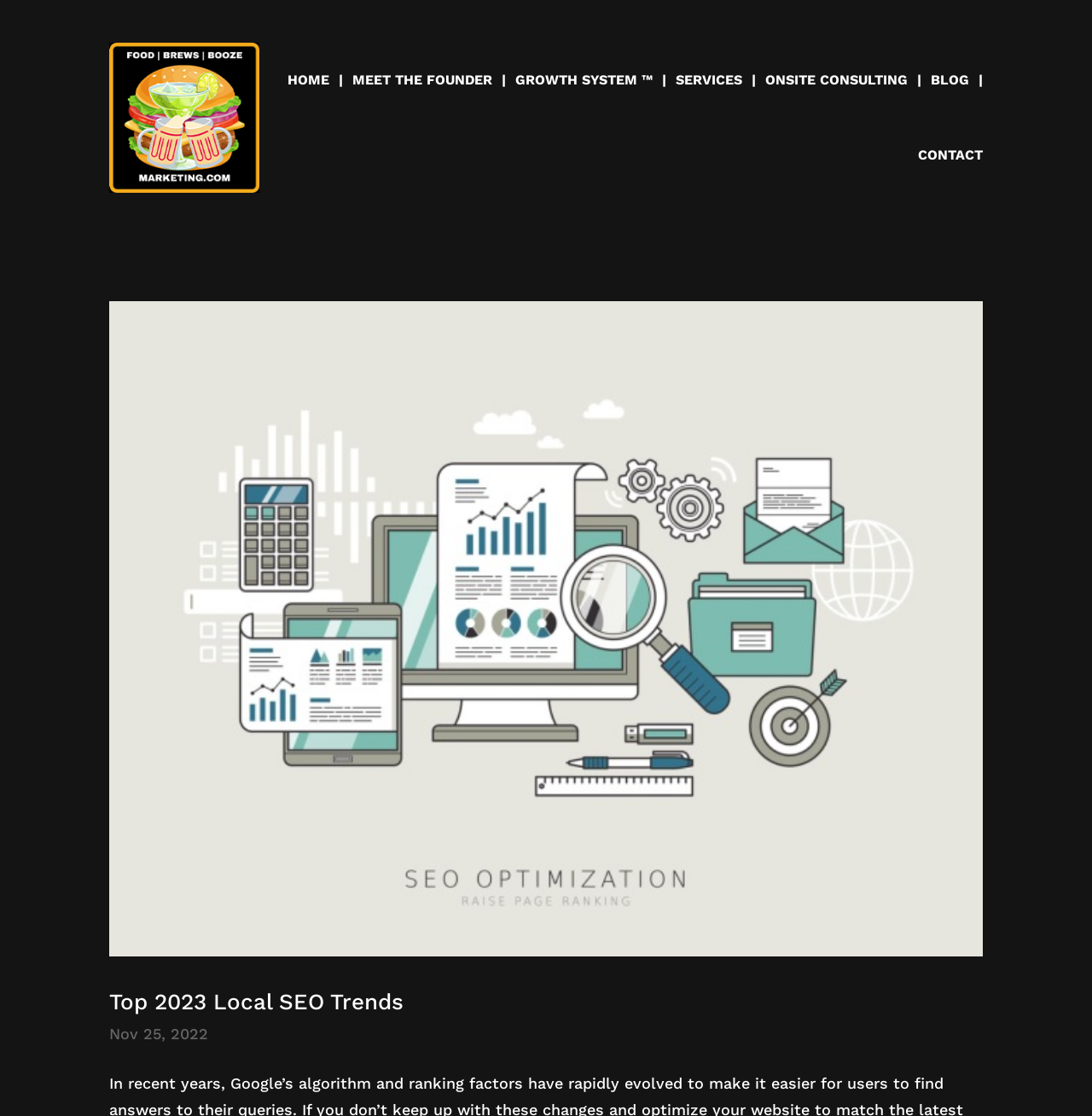Answer this question in one word or a short phrase: How many sections are in the top navigation bar?

7